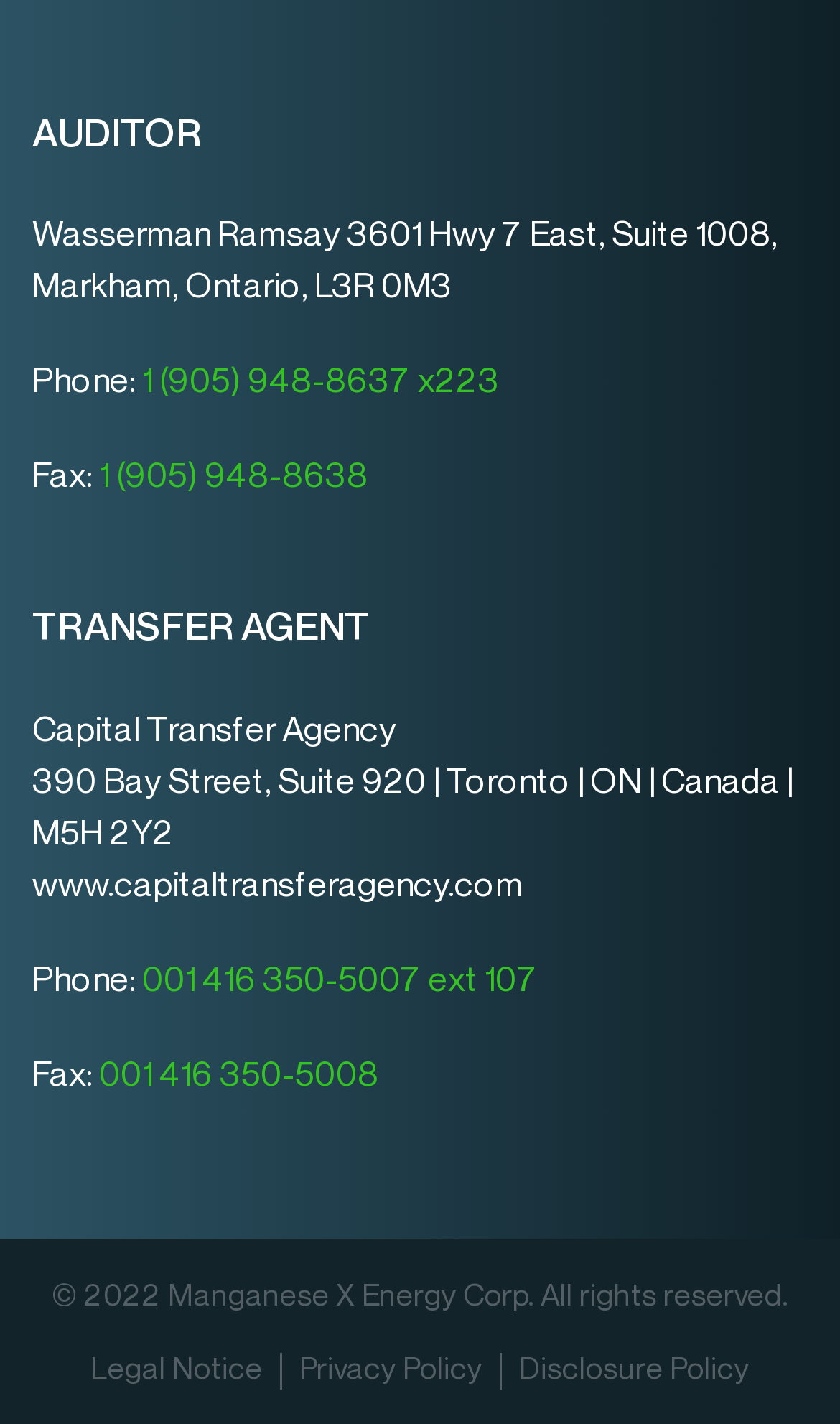What is the phone number of the transfer agent?
Please give a detailed and elaborate explanation in response to the question.

I found the phone number of the transfer agent by looking at the link element that comes after the 'Phone:' static text, which is '001 416 350-5007 ext 107'.